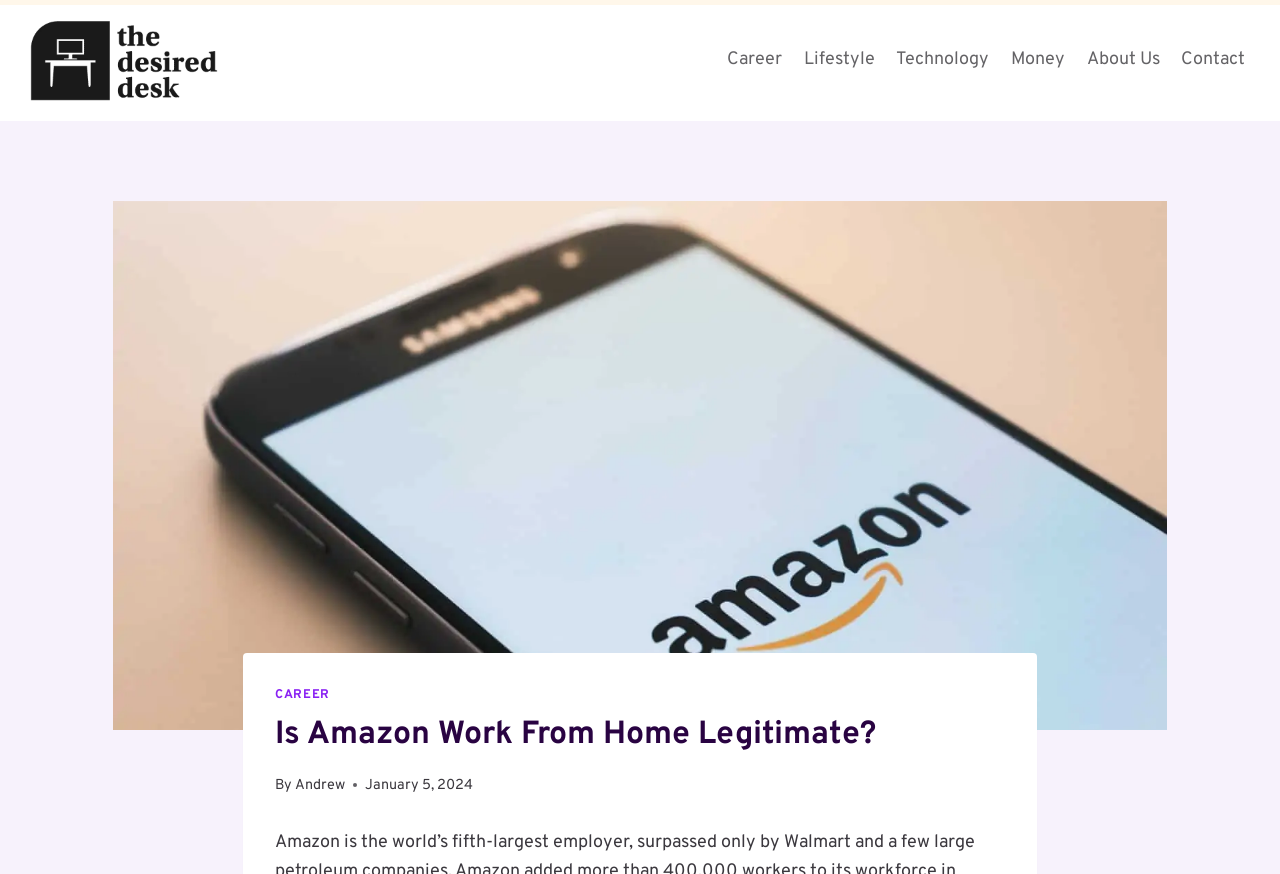Calculate the bounding box coordinates for the UI element based on the following description: "aria-label="The Desired Desk"". Ensure the coordinates are four float numbers between 0 and 1, i.e., [left, top, right, bottom].

[0.019, 0.023, 0.175, 0.115]